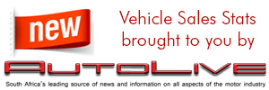Explain the details of the image comprehensively.

The image prominently features the phrase "new" highlighted in a vibrant red banner, drawing attention to the announcement of "Vehicle Sales Stats." This announcement is presented in an engaging font, emphasizing the fresh data being shared. Below this, the text reads "brought to you by AutoLive," indicating that AutoLive is the source of this information. The portion at the bottom states that AutoLive is recognized as South Africa's leading source for news and insights related to all aspects of the motor industry, establishing its credibility in the automotive sector. The overall design of the image suggests a professional and informative approach to presenting vehicle sales statistics.